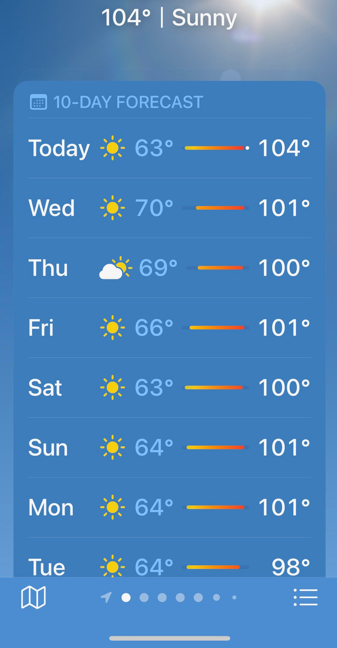What type of icons are used to represent the weather?
Please provide a detailed and thorough answer to the question.

The weather forecast uses visual icons to represent the expected weather conditions, which include sun or cloud icons to indicate sunny or cloudy days.